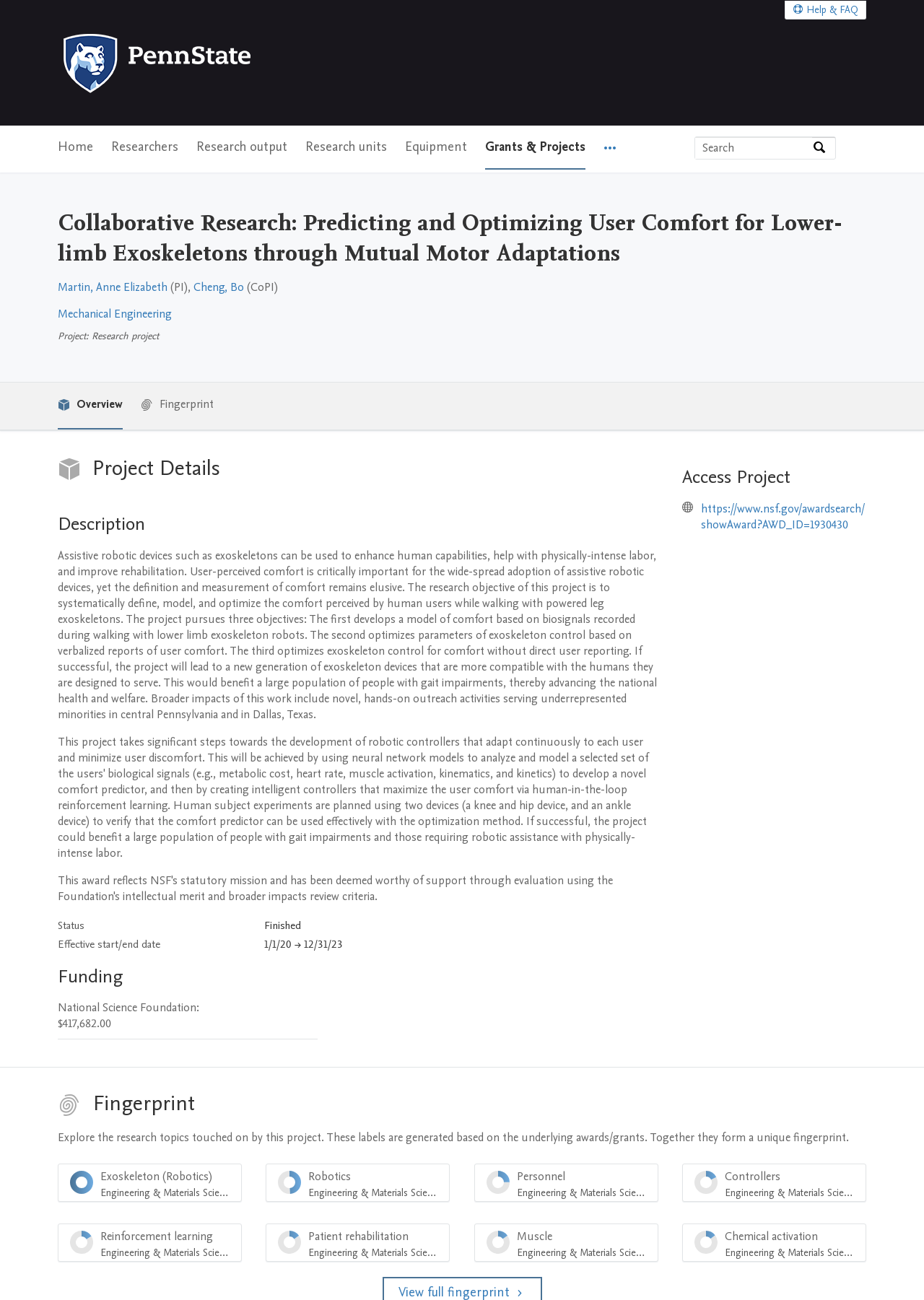Determine the main heading of the webpage and generate its text.

Collaborative Research: Predicting and Optimizing User Comfort for Lower-limb Exoskeletons through Mutual Motor Adaptations